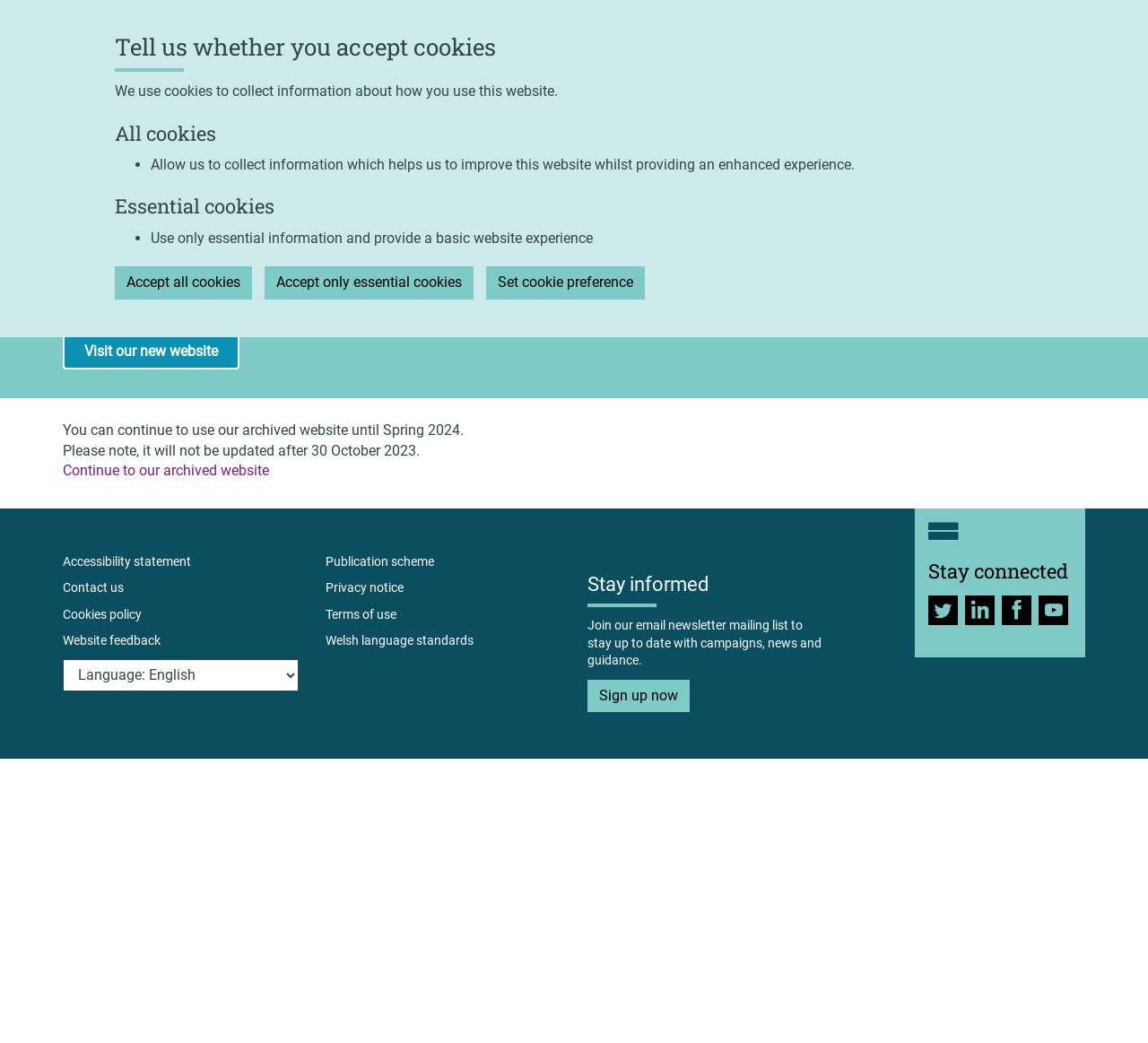Using the webpage screenshot, locate the HTML element that fits the following description and provide its bounding box: "Accept only essential cookies".

[0.23, 0.255, 0.412, 0.287]